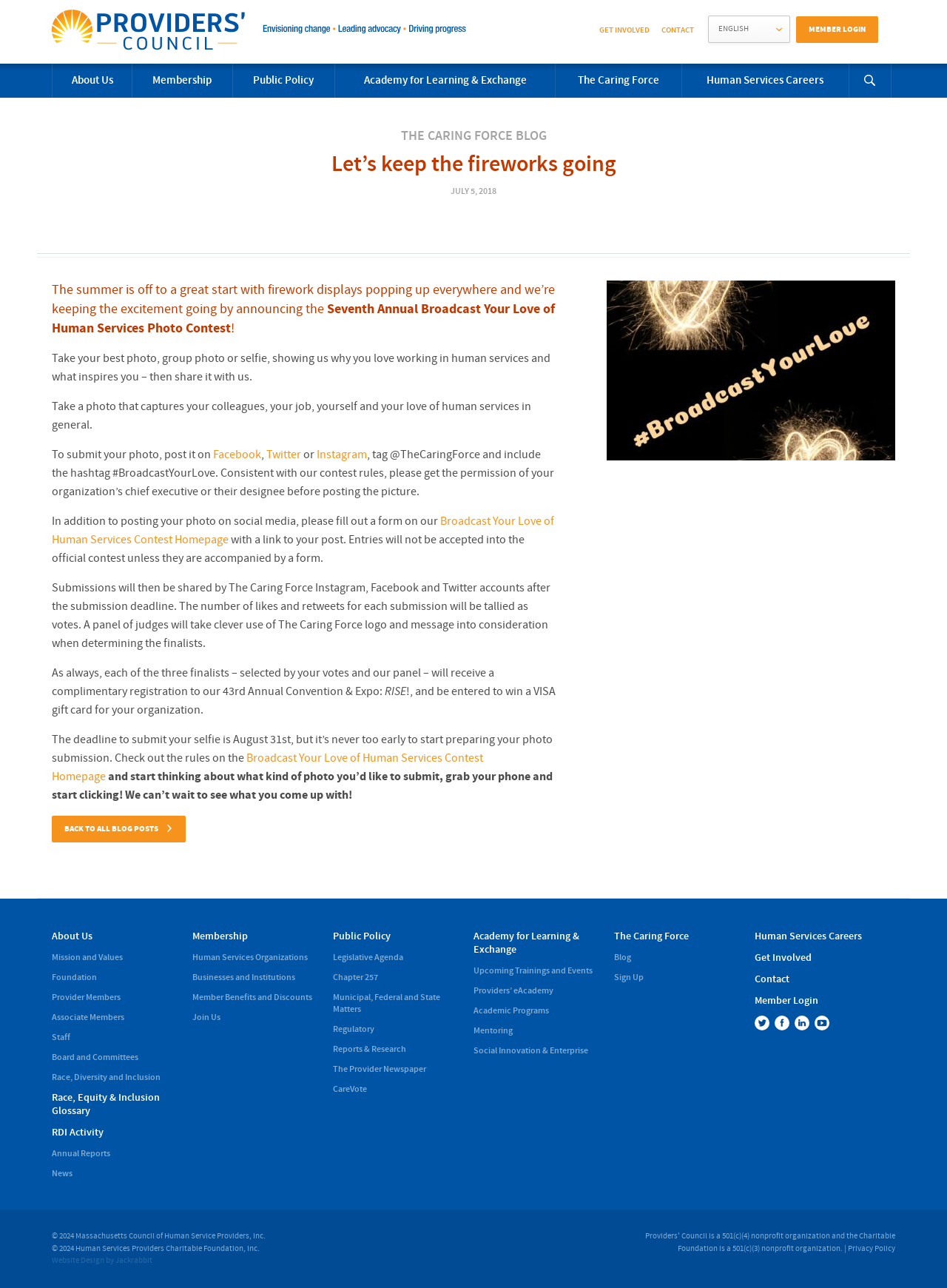Find the bounding box coordinates for the area that should be clicked to accomplish the instruction: "Select a language from the dropdown menu".

[0.748, 0.012, 0.834, 0.033]